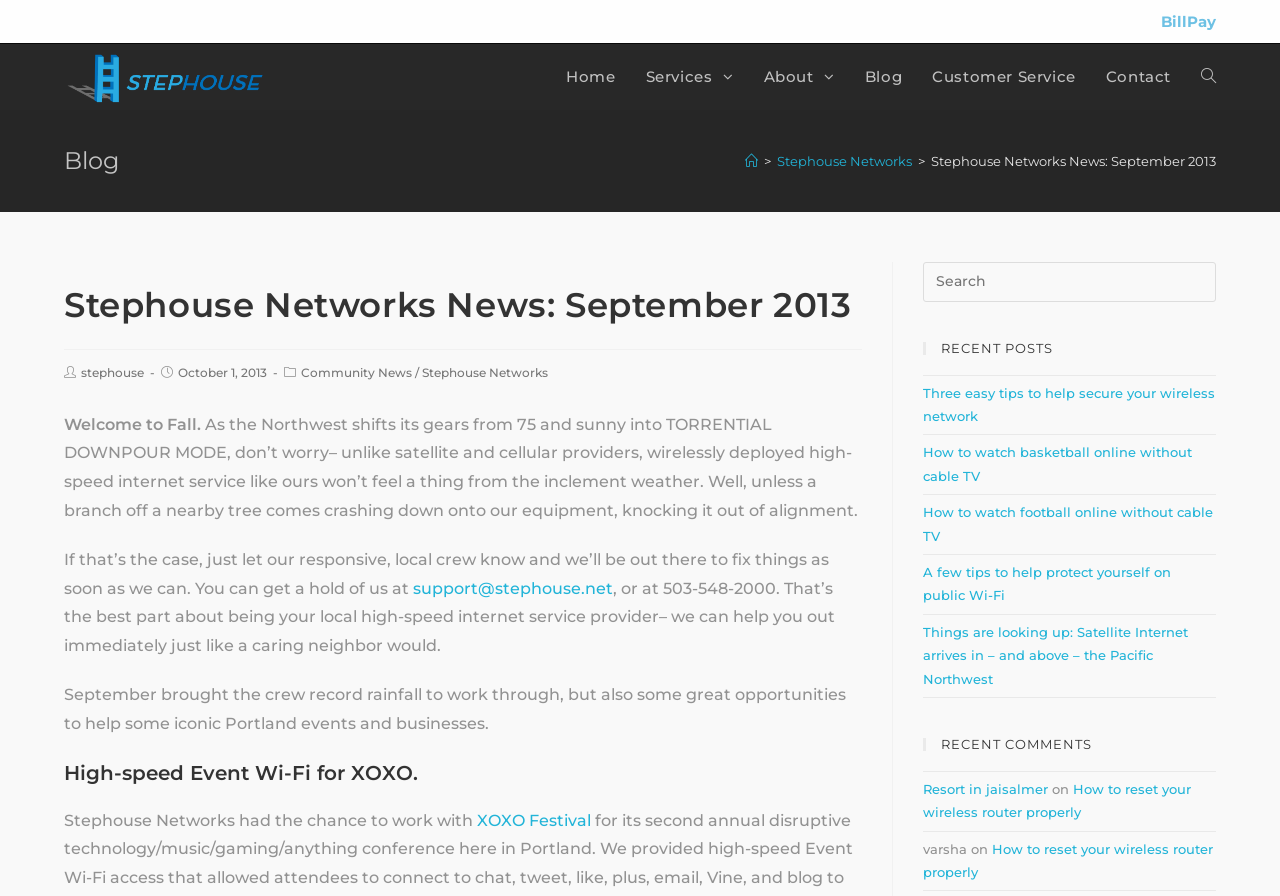What is the name of the company?
Please provide a comprehensive answer based on the information in the image.

The name of the company can be found in the top-left corner of the webpage, where it says 'Stephouse Networks' in the logo, and also in the breadcrumbs navigation, where it says 'Stephouse Networks News: September 2013'.